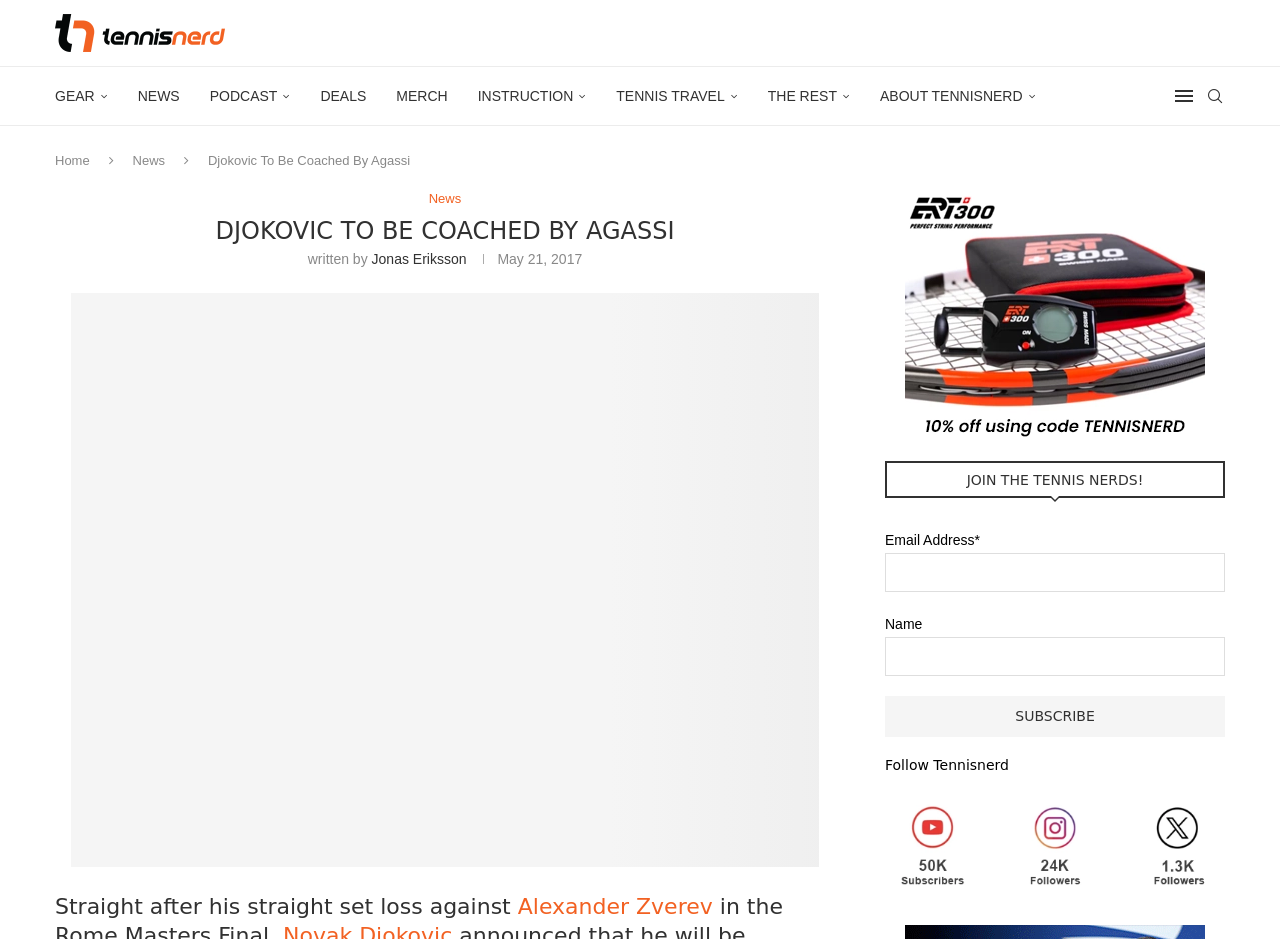Extract the primary headline from the webpage and present its text.

DJOKOVIC TO BE COACHED BY AGASSI